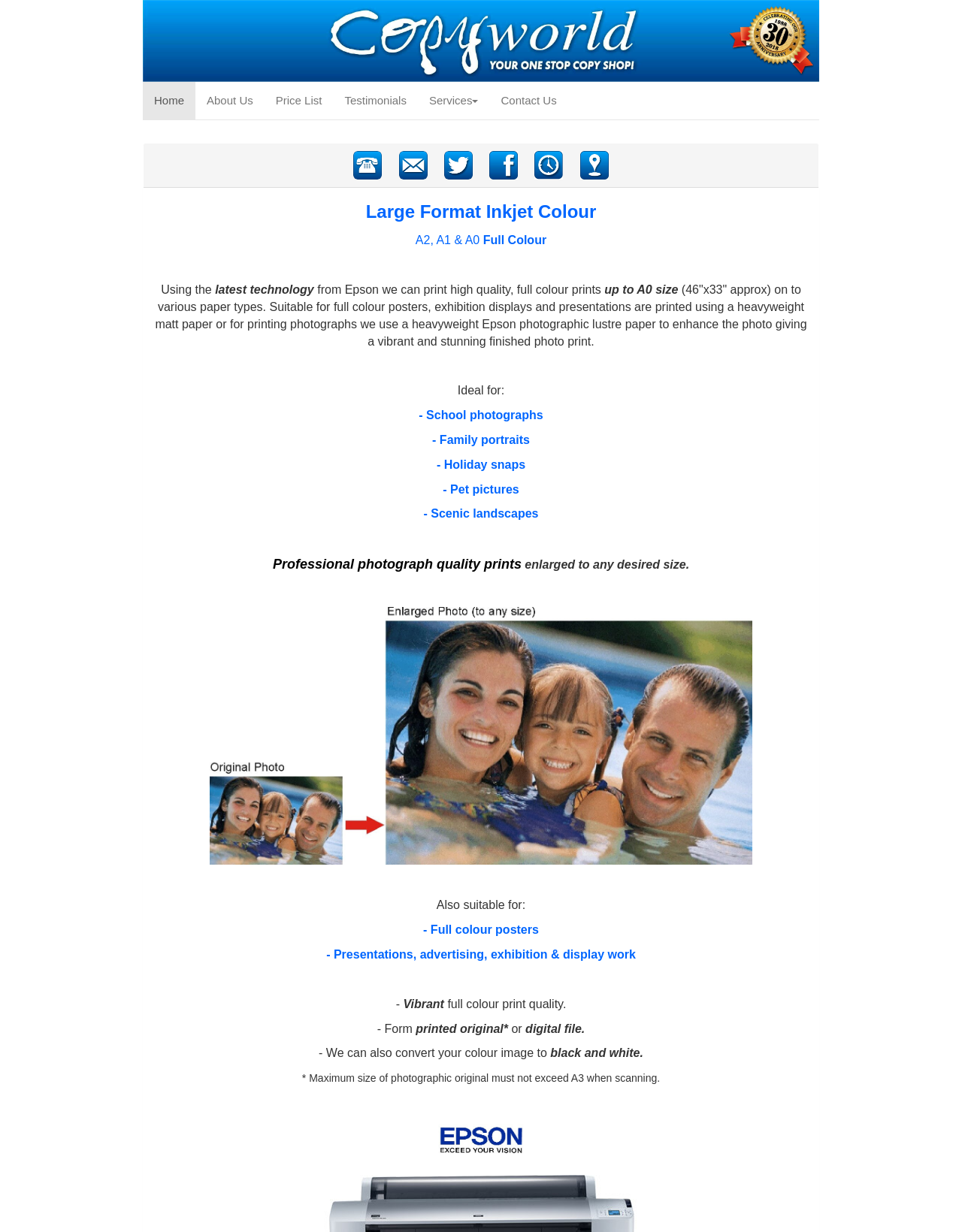What is the maximum size of photographic original for scanning?
Provide a detailed and well-explained answer to the question.

I found this answer by reading the text that says 'Maximum size of photographic original must not exceed A3 when scanning.' This text is located at the bottom of the webpage, and it provides a specific size limit for scanning photographic originals.